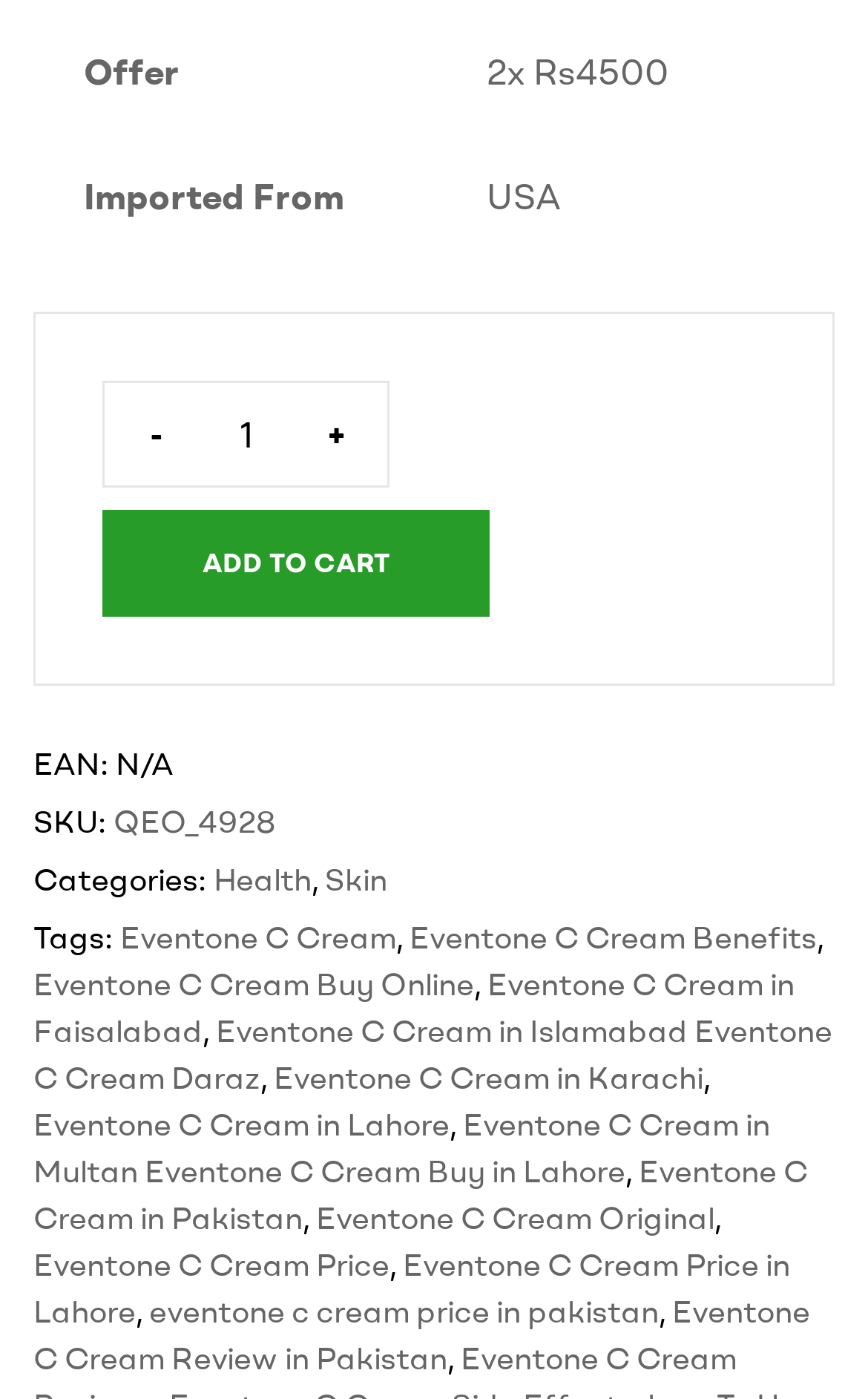Find and provide the bounding box coordinates for the UI element described here: "Add to cart". The coordinates should be given as four float numbers between 0 and 1: [left, top, right, bottom].

[0.118, 0.364, 0.564, 0.44]